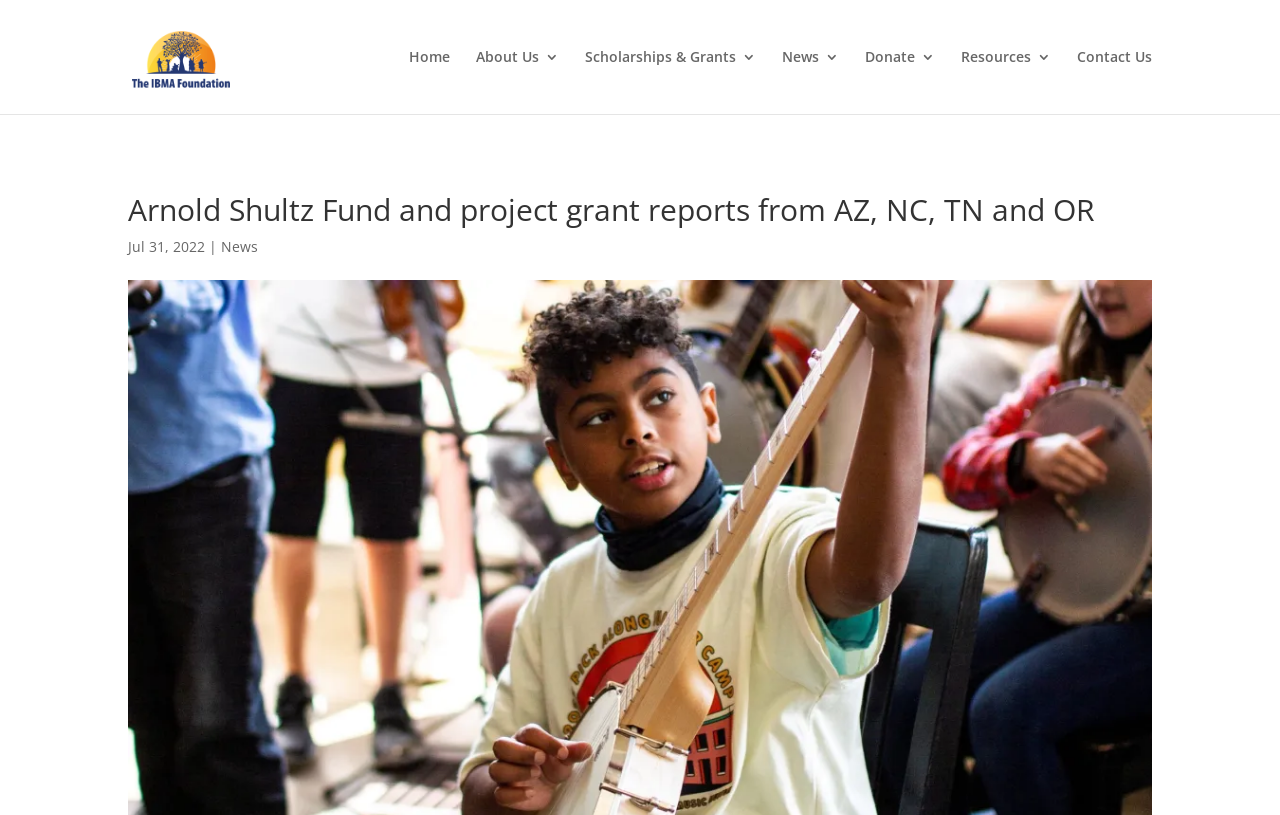Indicate the bounding box coordinates of the element that needs to be clicked to satisfy the following instruction: "go to IBMA Foundation". The coordinates should be four float numbers between 0 and 1, i.e., [left, top, right, bottom].

[0.103, 0.056, 0.21, 0.079]